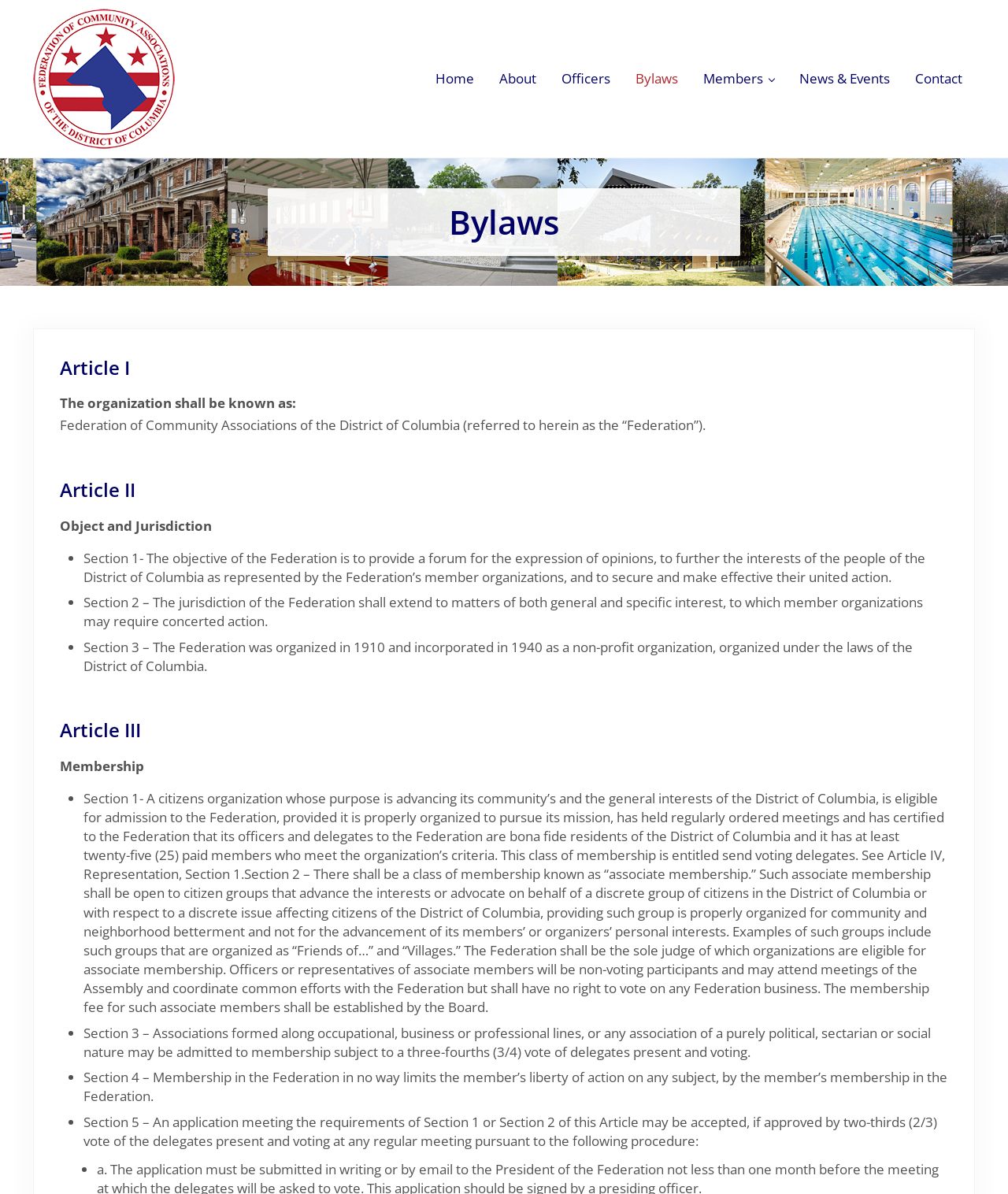Find and provide the bounding box coordinates for the UI element described here: "Bylaws". The coordinates should be given as four float numbers between 0 and 1: [left, top, right, bottom].

[0.618, 0.049, 0.685, 0.083]